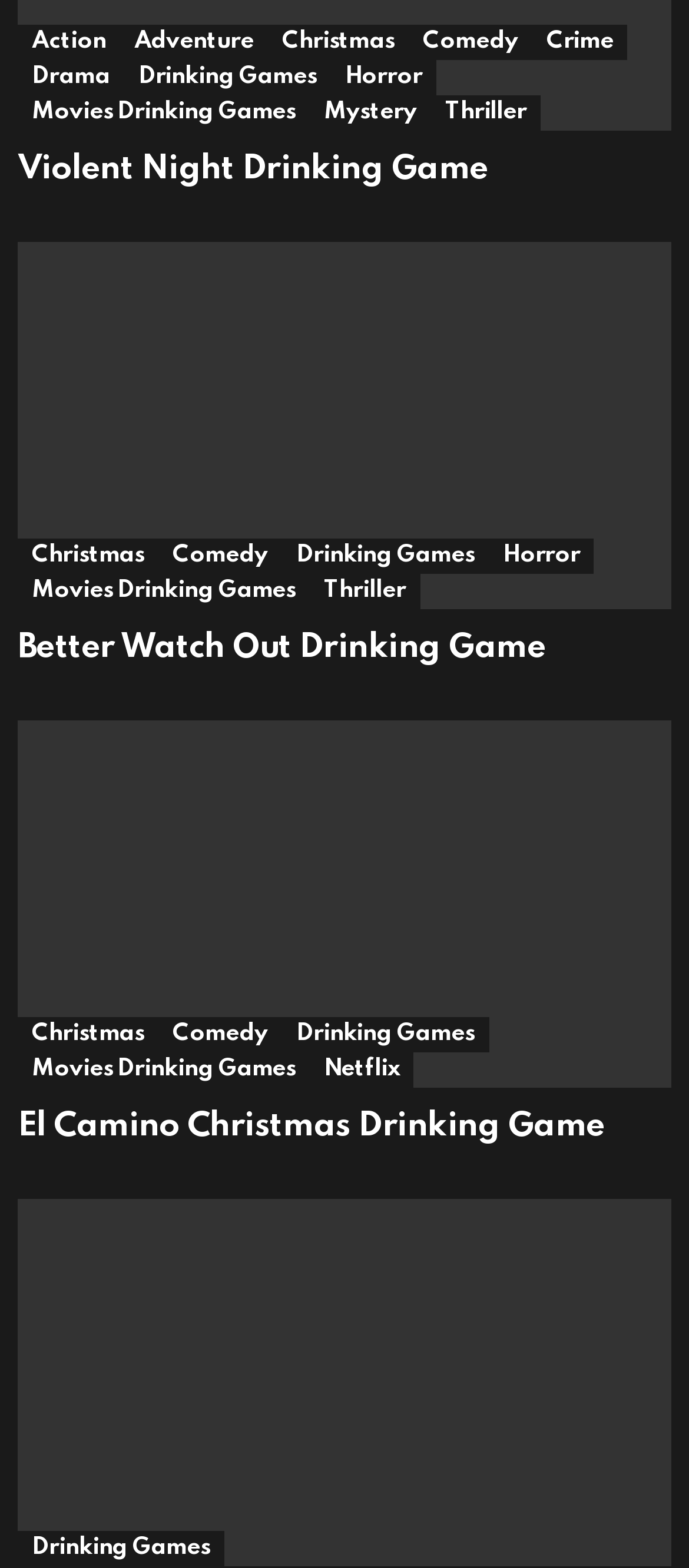Use the details in the image to answer the question thoroughly: 
How many drinking games are listed on this page?

I counted the number of article sections on the webpage, each containing a drinking game title, image, and links. There are four such sections.